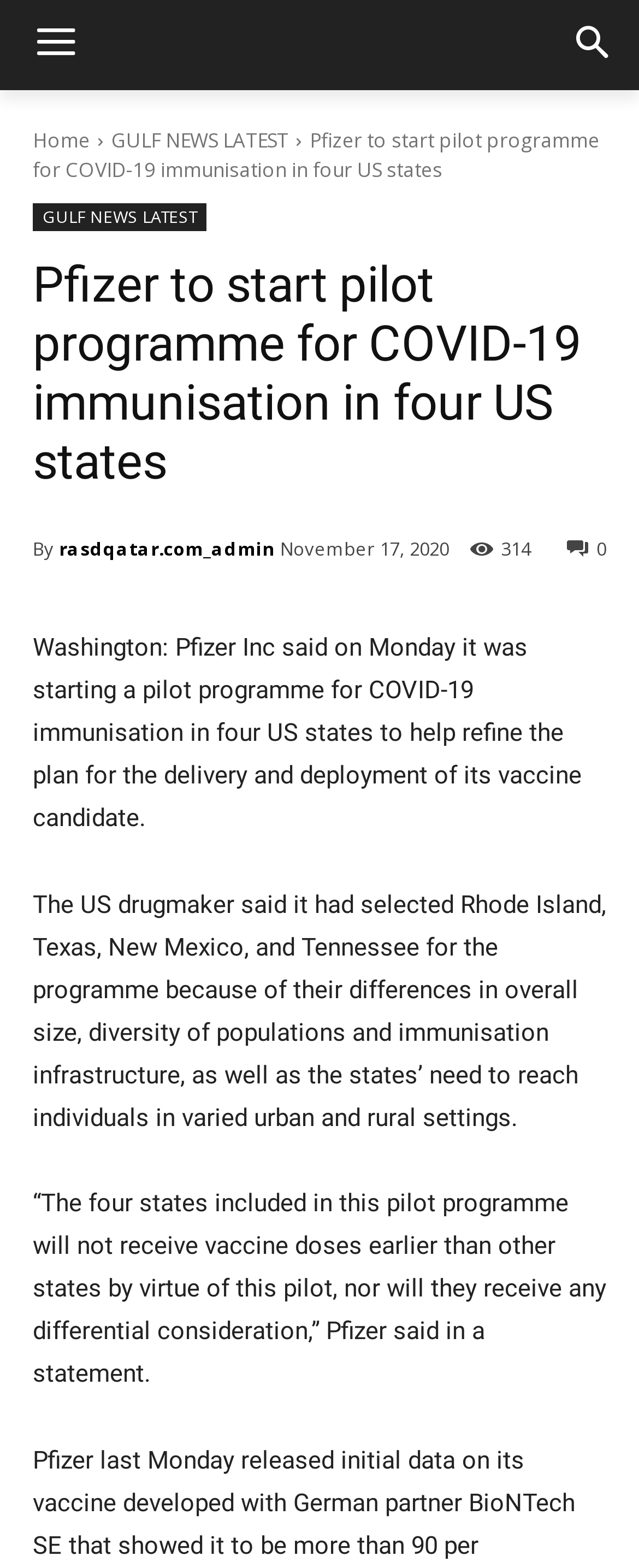What is the name of the company starting a pilot programme for COVID-19 immunisation?
Refer to the screenshot and respond with a concise word or phrase.

Pfizer Inc